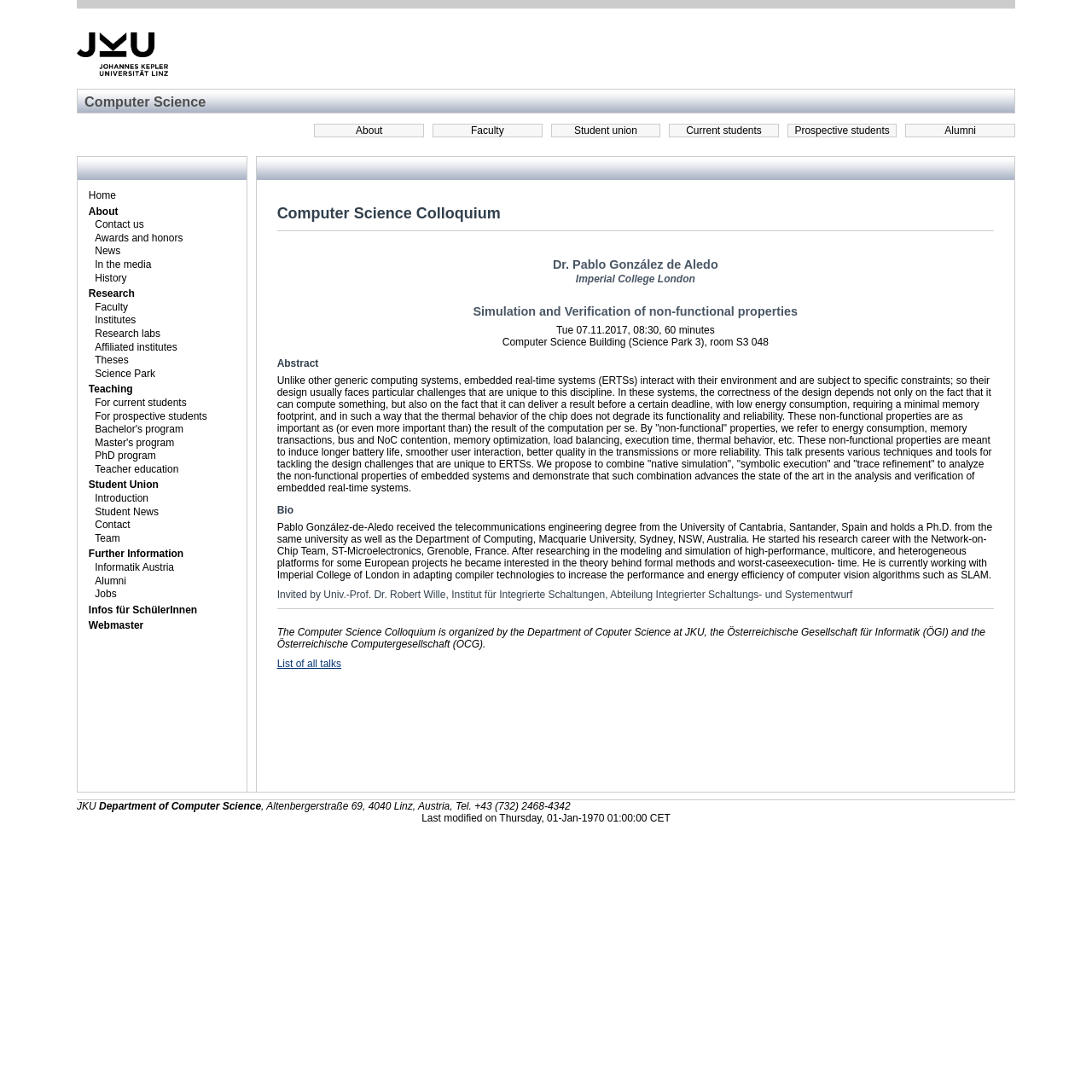What is the topic of the colloquium?
Answer the question with as much detail as possible.

I found the answer by looking at the headings on the webpage. The second heading mentions 'Simulation and Verification of non-functional properties' which seems to be the topic of the colloquium.